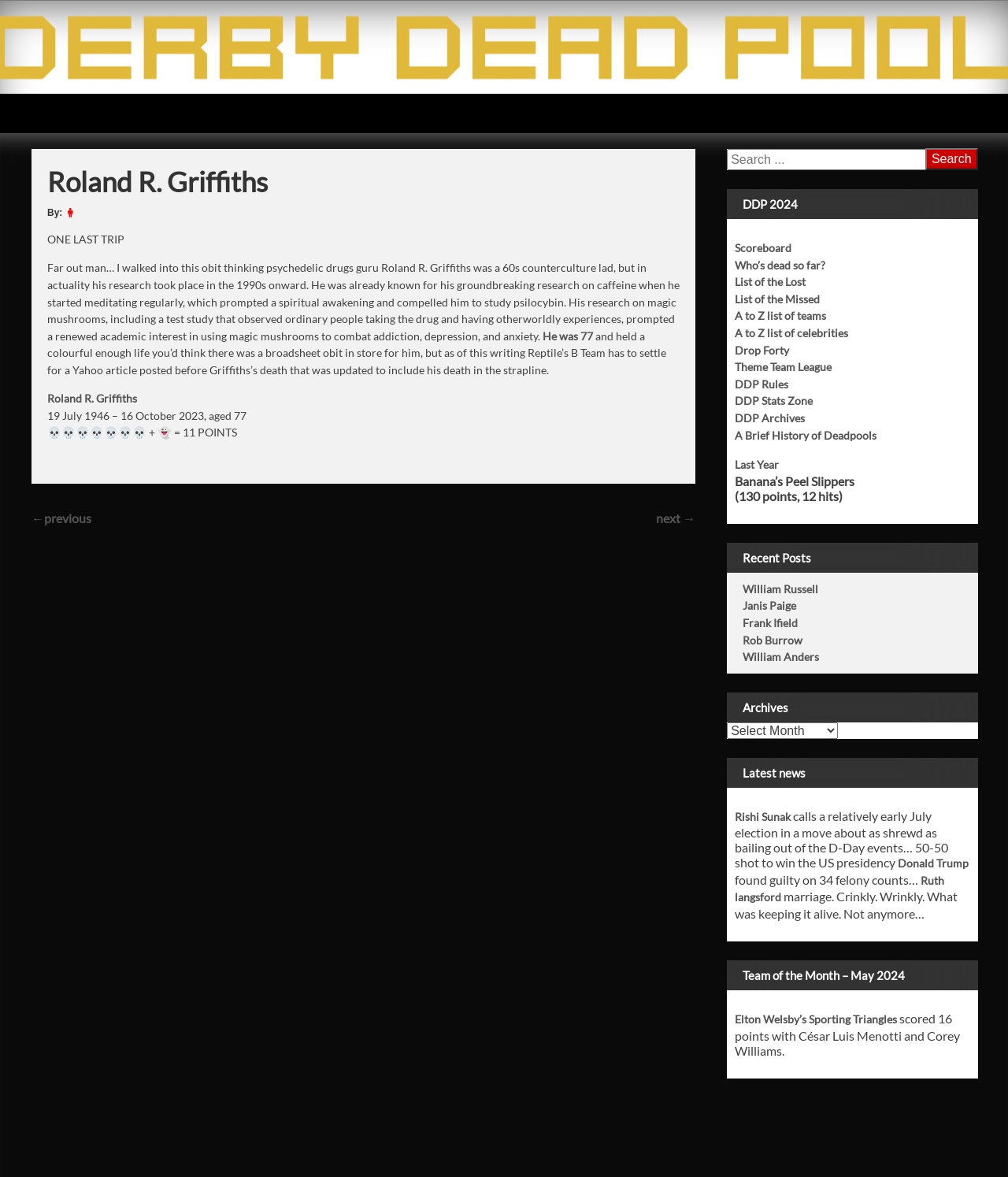How old was Roland R. Griffiths when he died?
Provide a detailed answer to the question using information from the image.

The article mentions 'He was 77' which indicates the age of Roland R. Griffiths at the time of his death. This information is also repeated in the text '19 July 1946 – 16 October 2023, aged 77'.